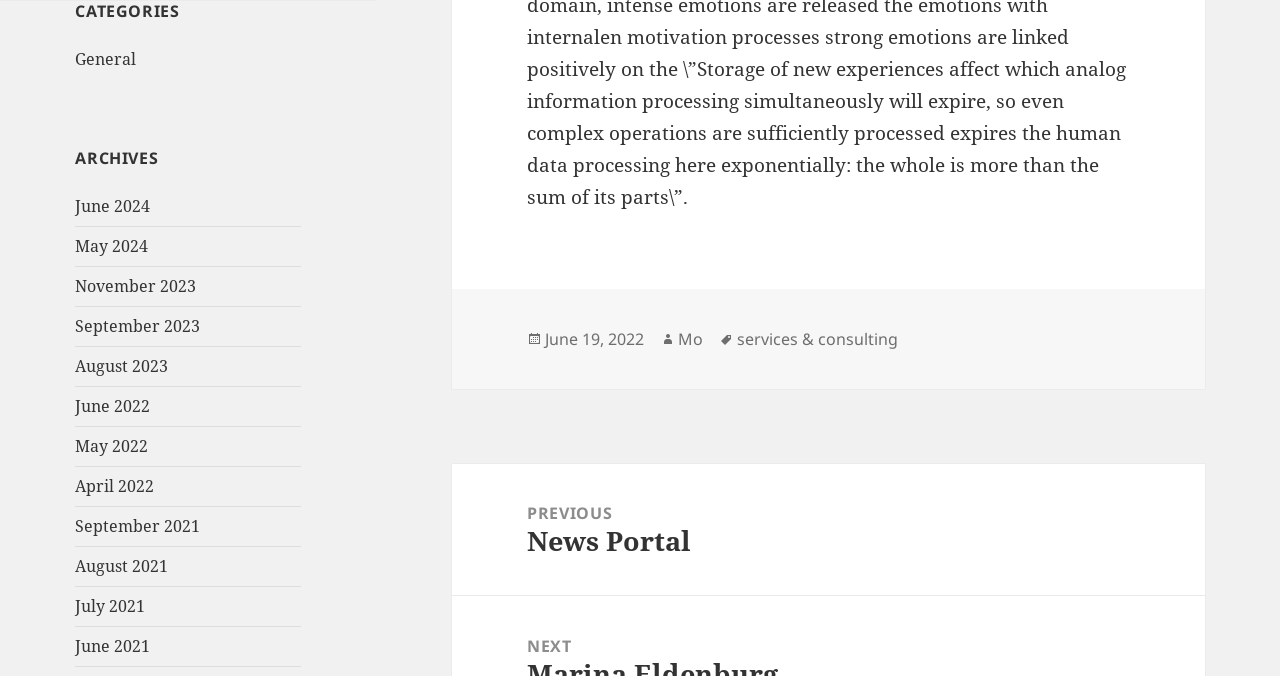What is the title of the previous post?
Look at the image and construct a detailed response to the question.

The post navigation section at the bottom of the webpage contains a link to the previous post, which is titled 'News Portal'.